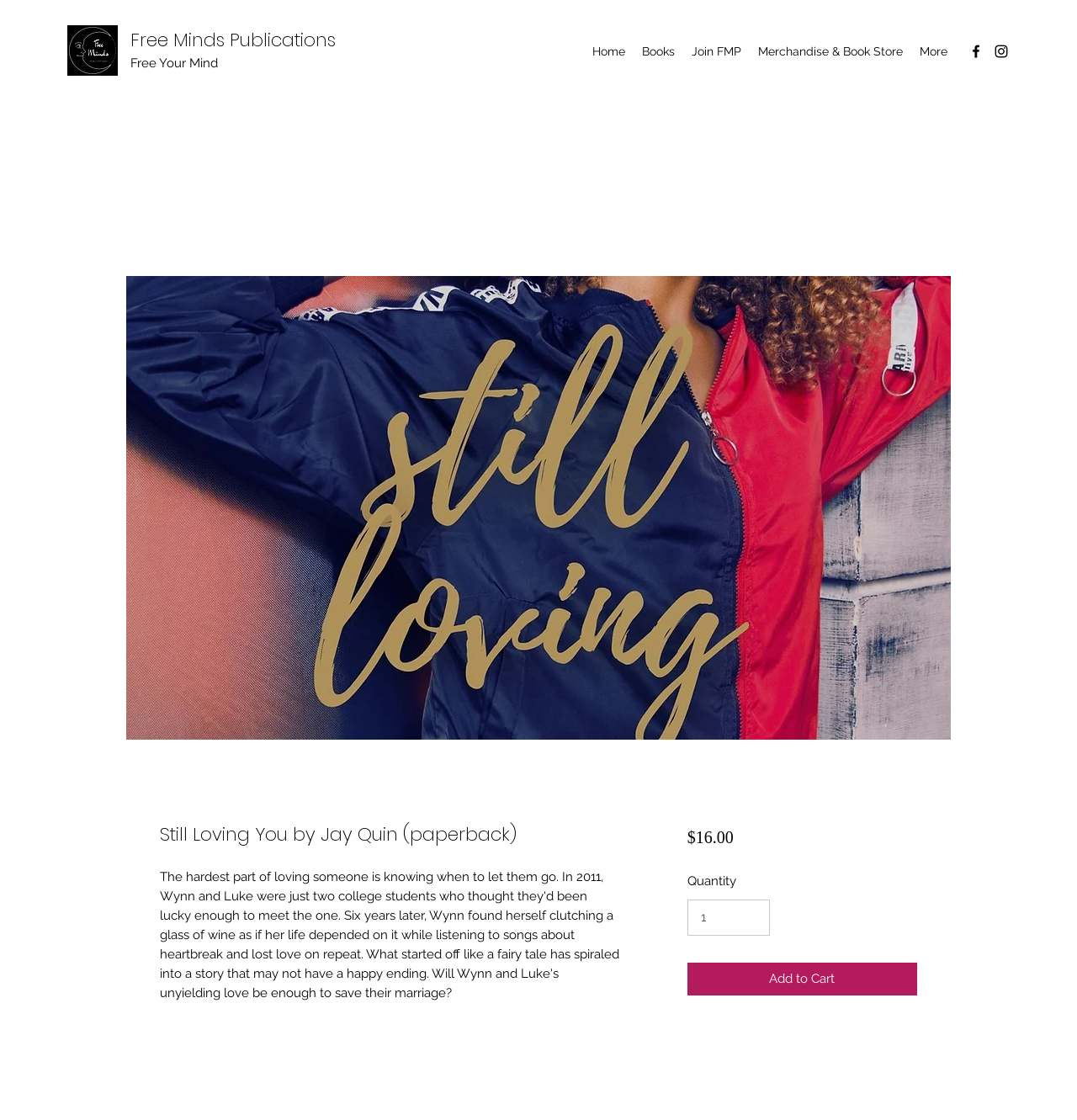Extract the top-level heading from the webpage and provide its text.

Still Loving You by Jay Quin (paperback)